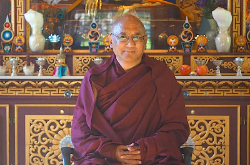Give an elaborate caption for the image.

The image features Khen Rinpoche Ngawang Jorden, depicted sitting serenely against a richly decorated backdrop that showcases traditional Tibetan Buddhist artifacts. He is dressed in a deep maroon monastic robe, exuding a sense of calm and wisdom. Behind him, a golden statue, likely of a revered Buddha figure, and various ceremonial objects enhance the spiritual ambiance of the setting. Khen Rinpoche is recognized as the current abbot of Sera Mey Monastery, having taken on his responsibilities since August 2011, and reflects a lifetime of dedication to the teachings of Buddhism. His expression conveys a deep sense of compassion and understanding, inviting viewers into the profound wisdom of his practices and teachings.